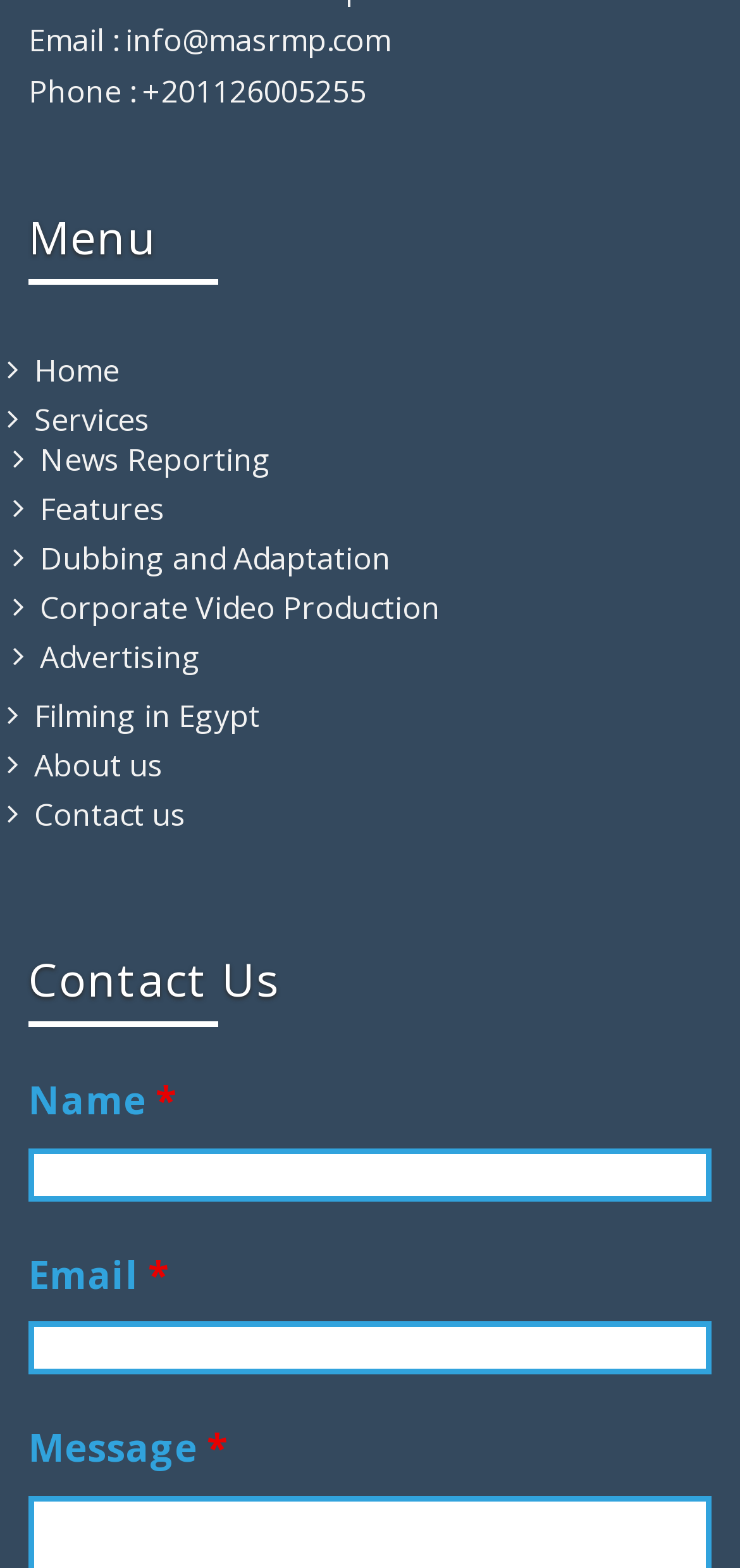Please specify the bounding box coordinates of the region to click in order to perform the following instruction: "Click Contact us".

[0.046, 0.506, 0.251, 0.533]